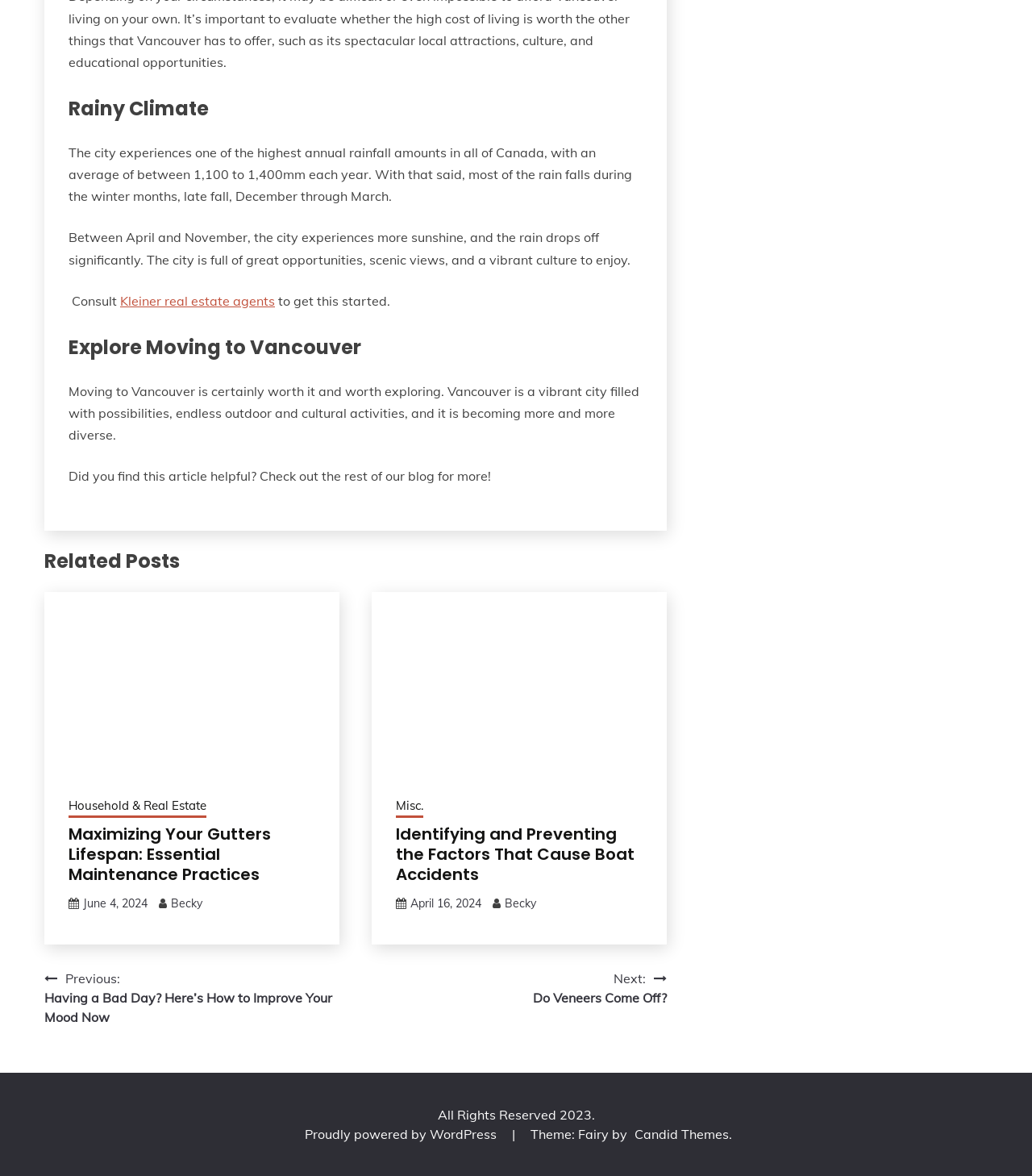From the element description Becky, predict the bounding box coordinates of the UI element. The coordinates must be specified in the format (top-left x, top-left y, bottom-right x, bottom-right y) and should be within the 0 to 1 range.

[0.166, 0.923, 0.196, 0.935]